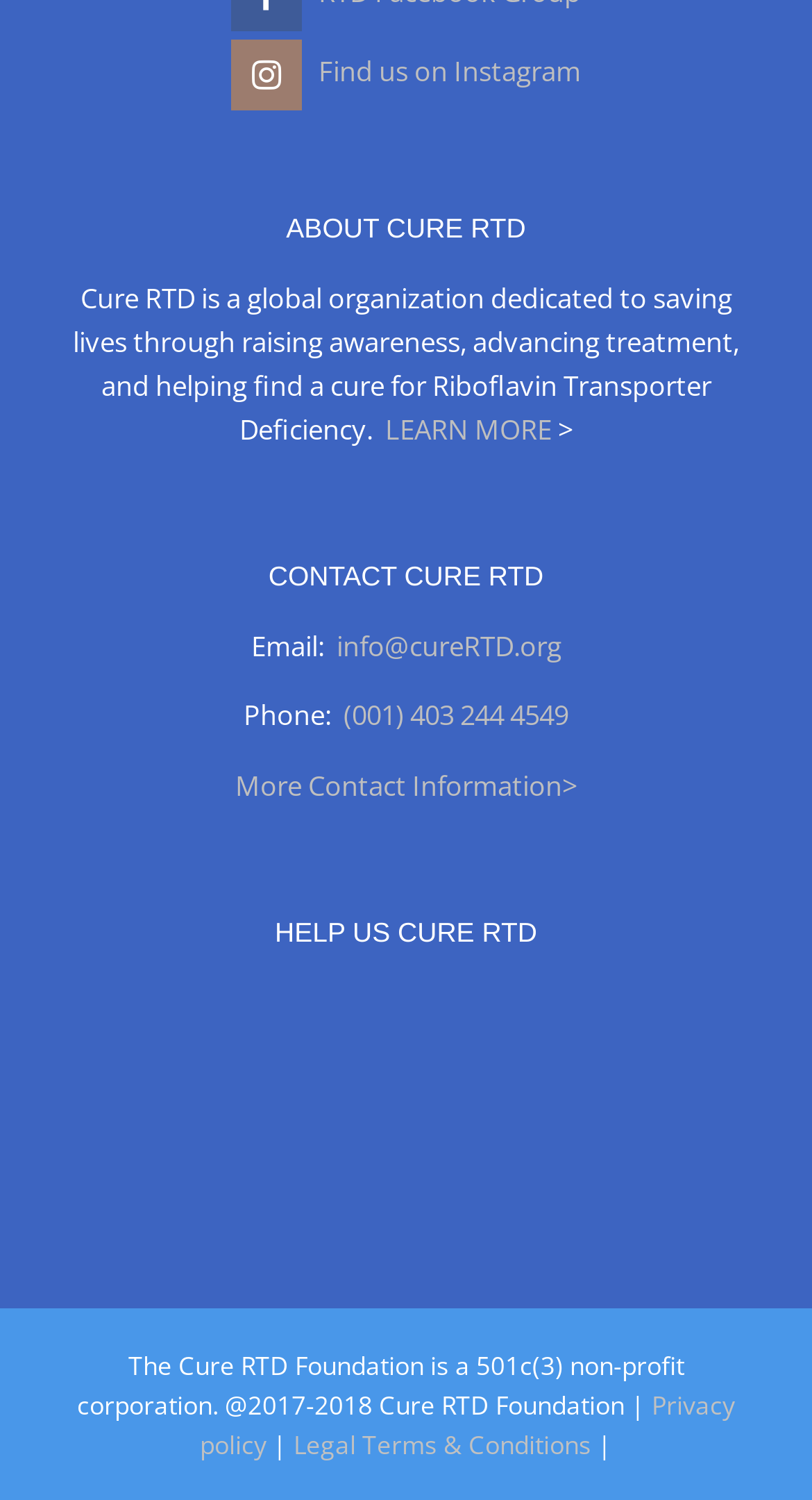Please specify the bounding box coordinates for the clickable region that will help you carry out the instruction: "Send an email to Cure RTD".

[0.414, 0.418, 0.691, 0.443]